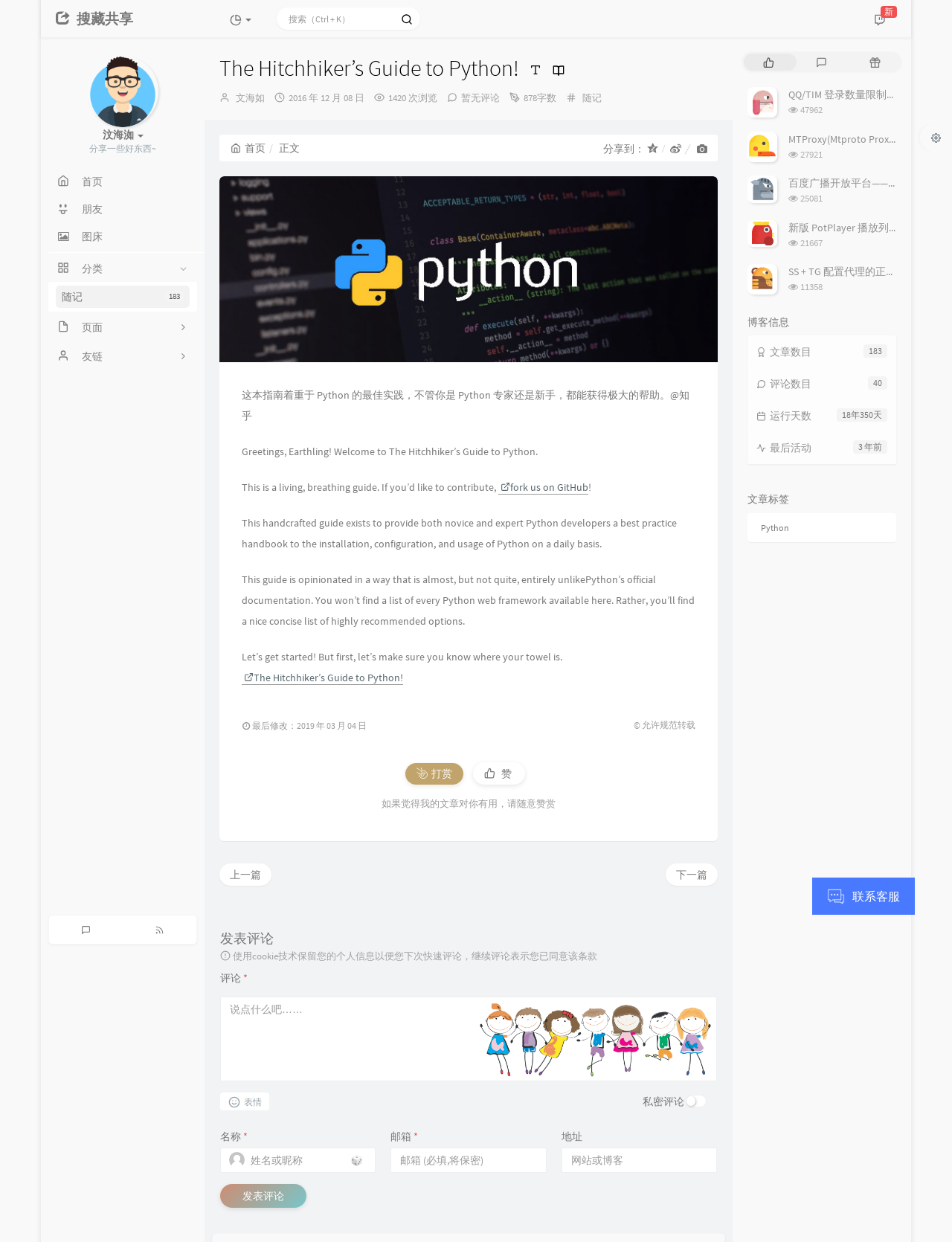Based on the image, provide a detailed response to the question:
How many views does this article have?

I found the view count by looking at the section below the article title, where it says '1420 次浏览'.